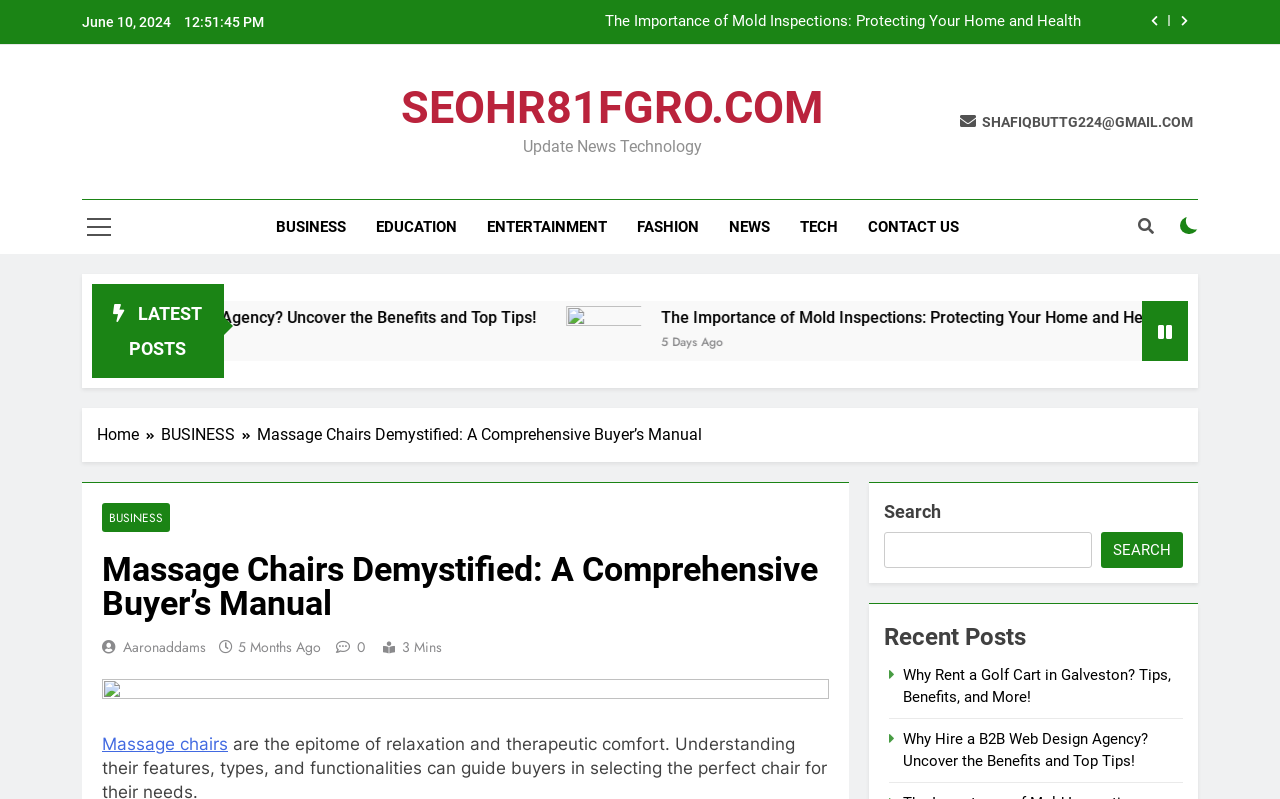Locate the bounding box coordinates of the element I should click to achieve the following instruction: "Click the update news button".

[0.891, 0.013, 0.912, 0.04]